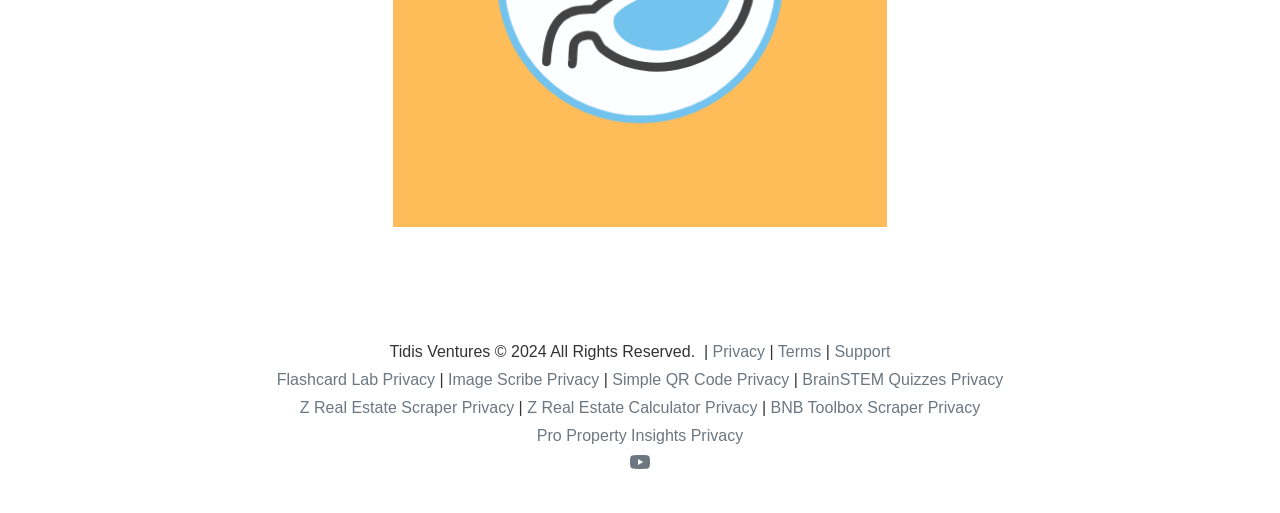Can you specify the bounding box coordinates of the area that needs to be clicked to fulfill the following instruction: "Access Flashcard Lab Privacy"?

[0.216, 0.723, 0.343, 0.756]